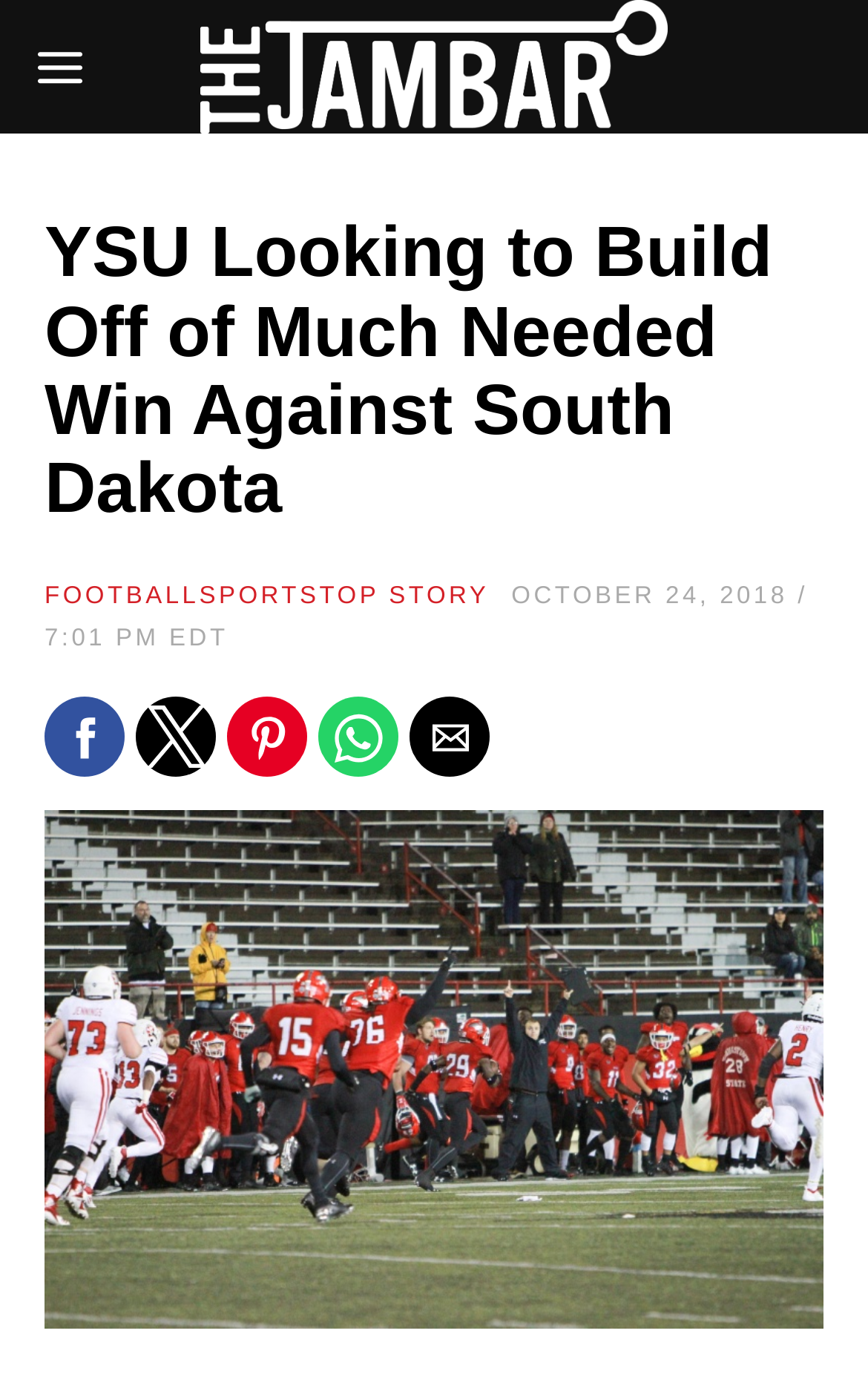Please provide the bounding box coordinates for the element that needs to be clicked to perform the instruction: "Visit the sports section". The coordinates must consist of four float numbers between 0 and 1, formatted as [left, top, right, bottom].

[0.229, 0.419, 0.368, 0.439]